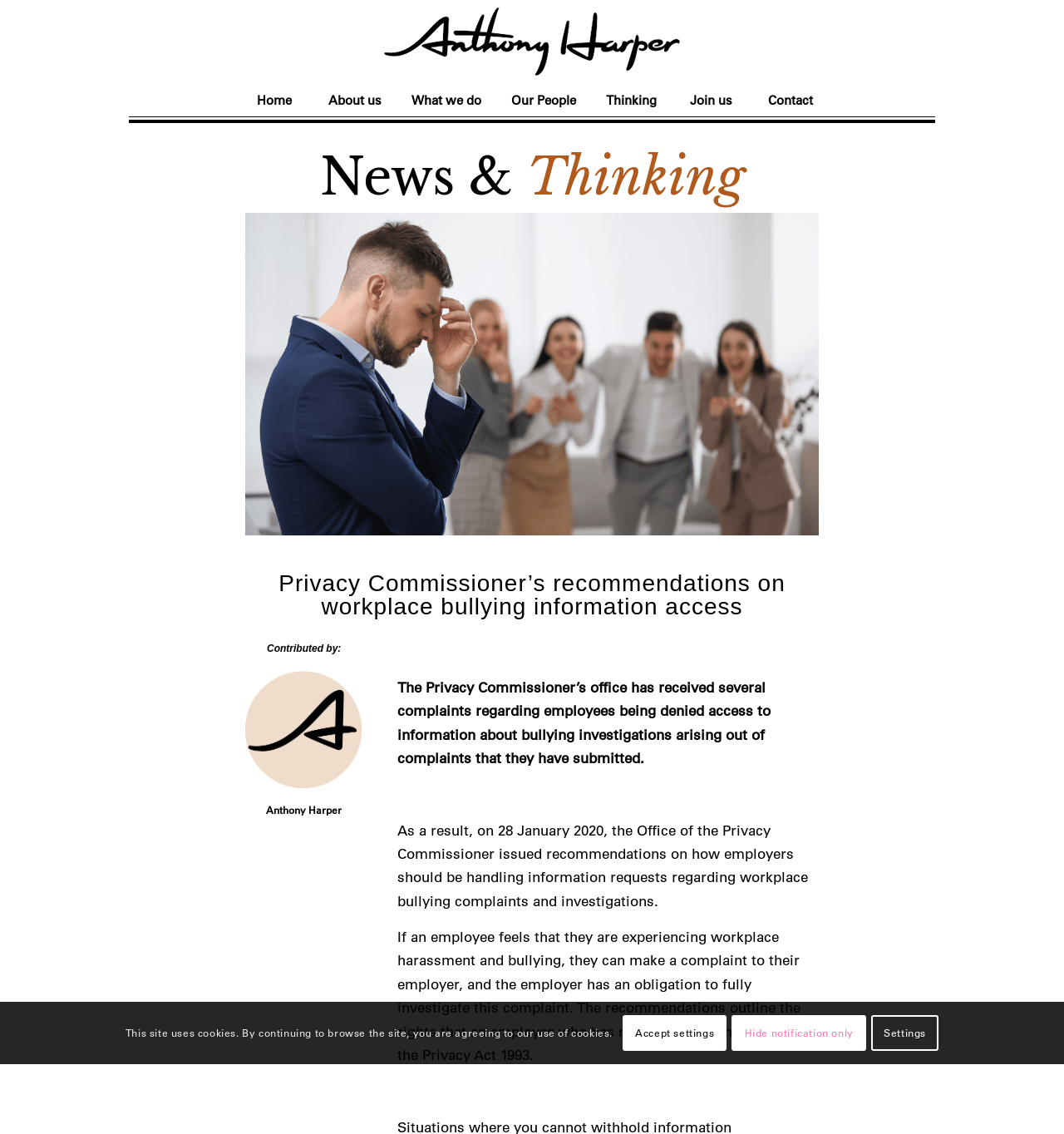Find and provide the bounding box coordinates for the UI element described here: "About us". The coordinates should be given as four float numbers between 0 and 1: [left, top, right, bottom].

[0.295, 0.073, 0.373, 0.103]